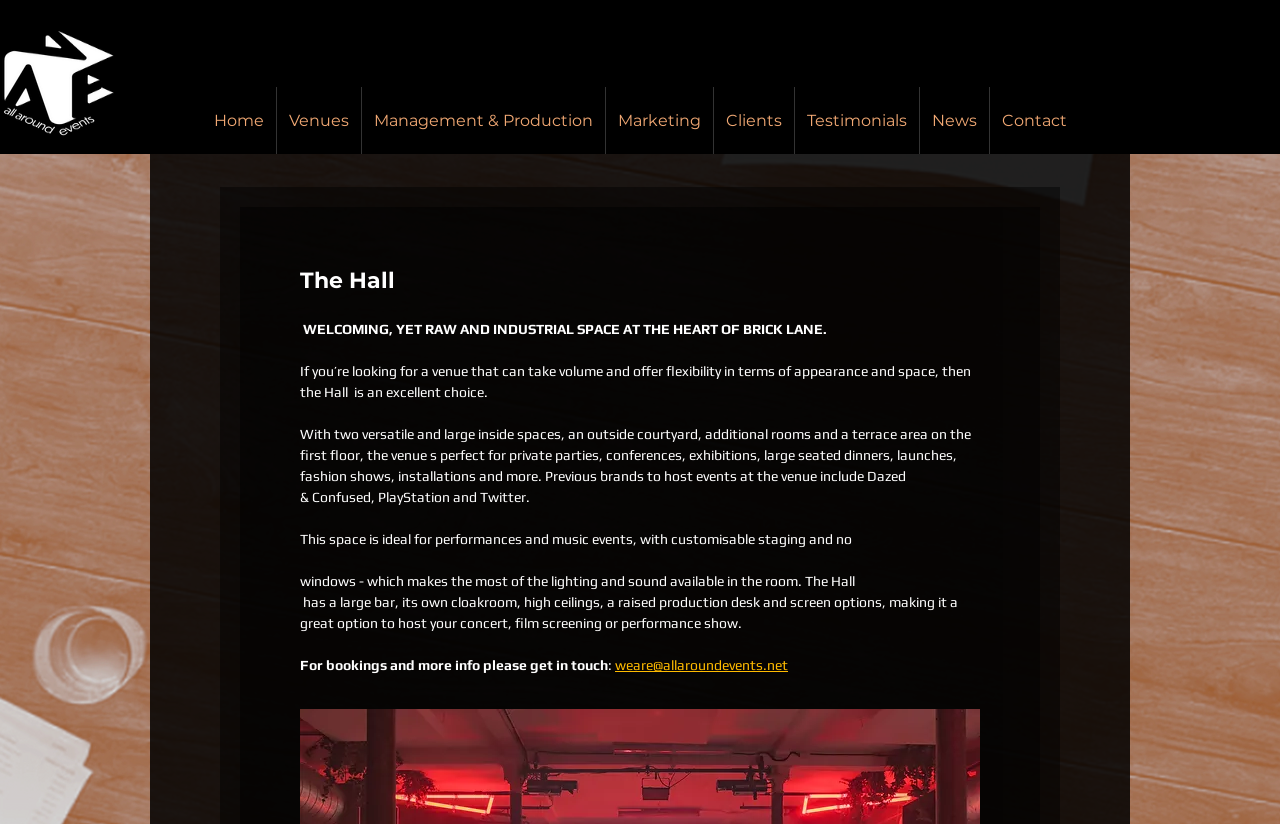Answer succinctly with a single word or phrase:
How can one get in touch for bookings and more info?

Email weare@allaroundevents.net